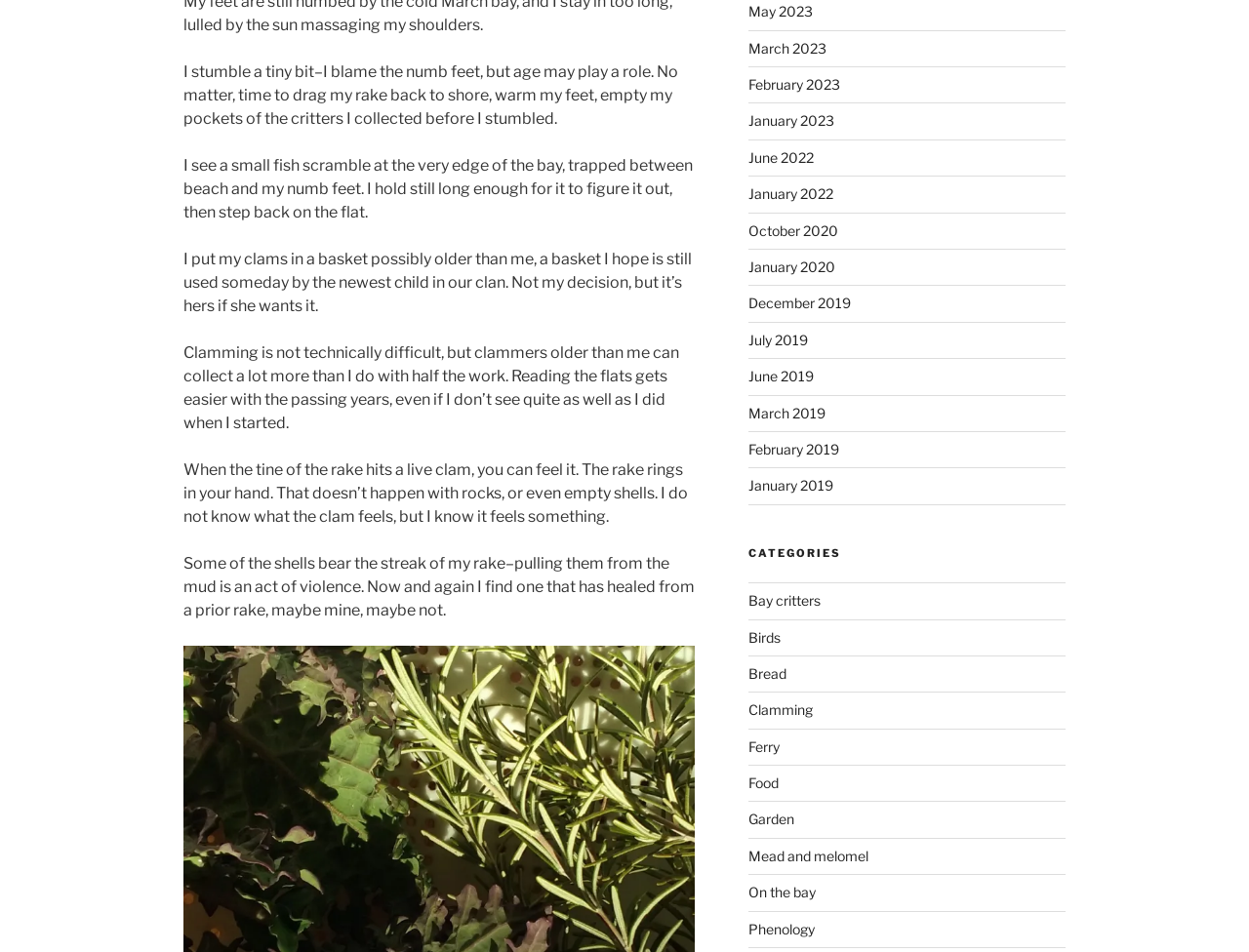What is the main topic of the webpage?
Based on the visual content, answer with a single word or a brief phrase.

Clamming